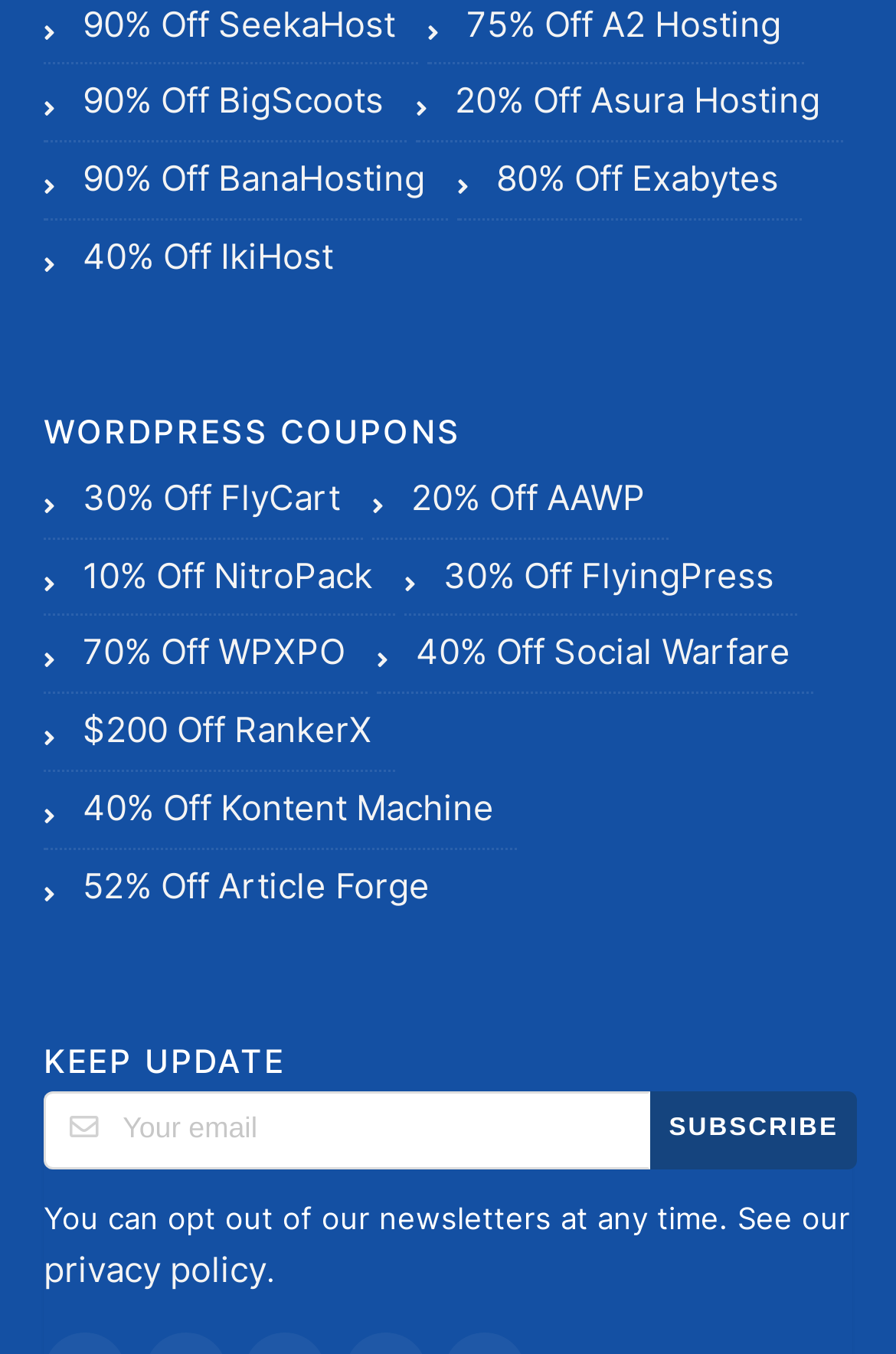Please provide a brief answer to the question using only one word or phrase: 
What percentage is off for BigScoots?

90%